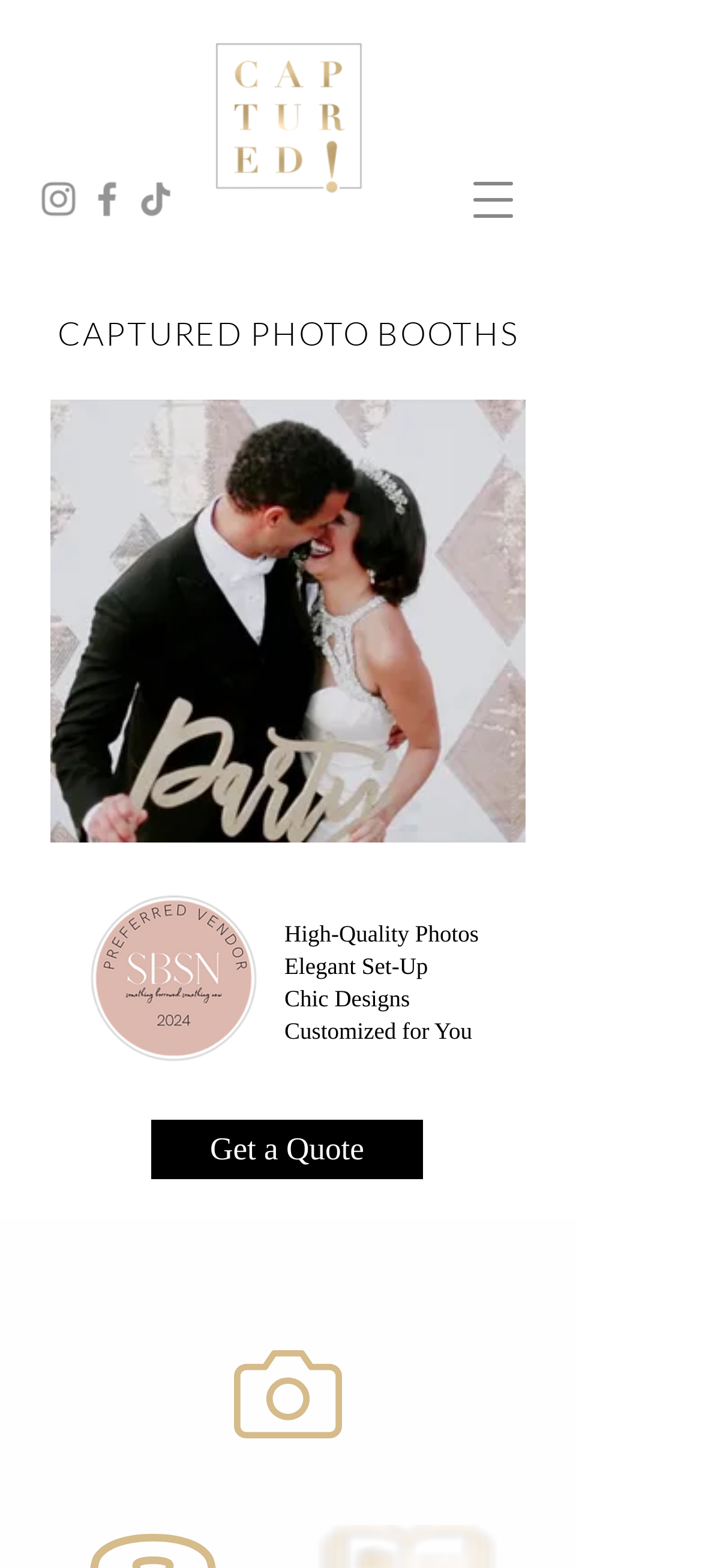Please determine the main heading text of this webpage.

CAPTURED PHOTO BOOTHS